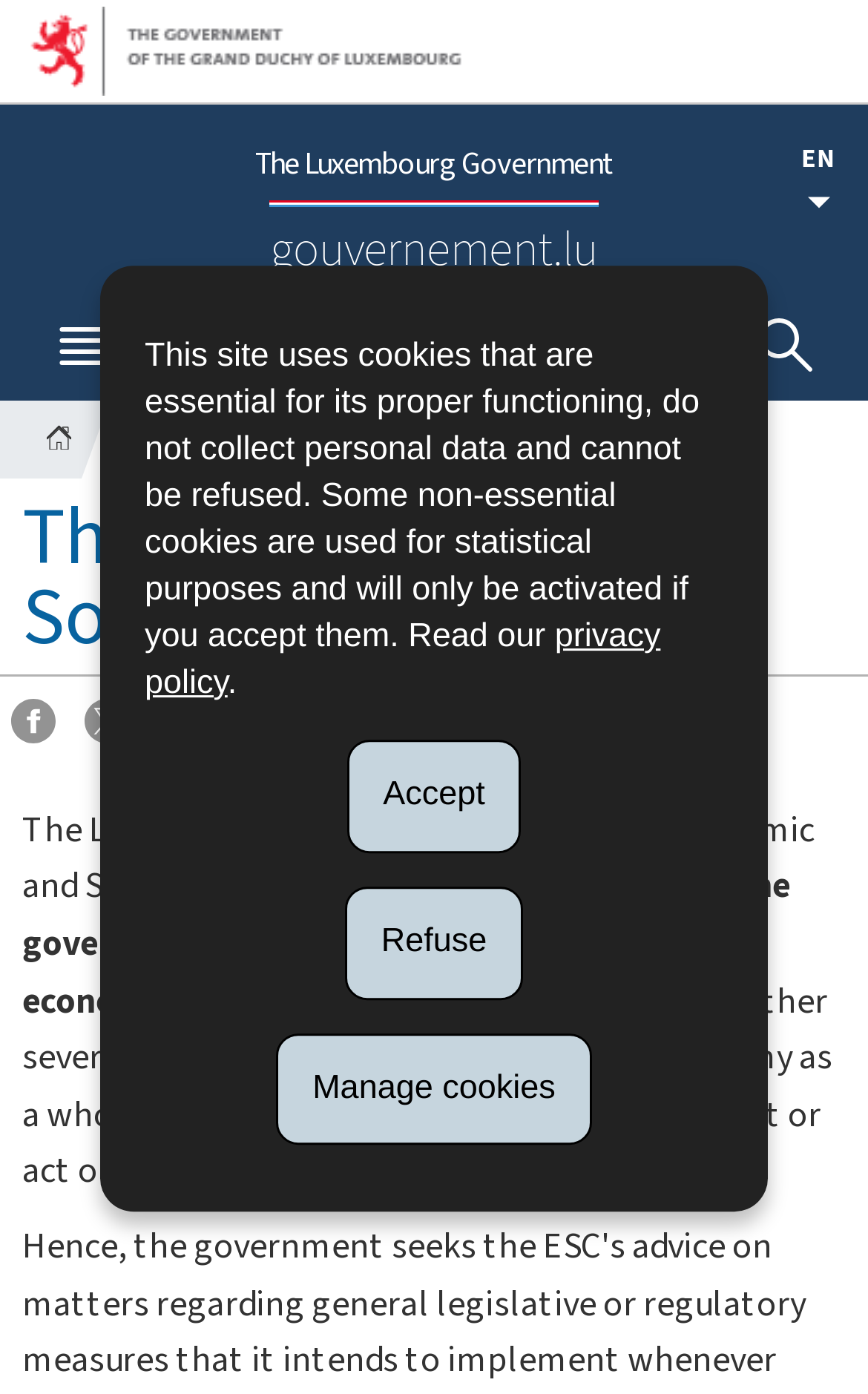Determine the bounding box coordinates for the element that should be clicked to follow this instruction: "Search for something". The coordinates should be given as four float numbers between 0 and 1, in the format [left, top, right, bottom].

[0.836, 0.213, 0.974, 0.288]